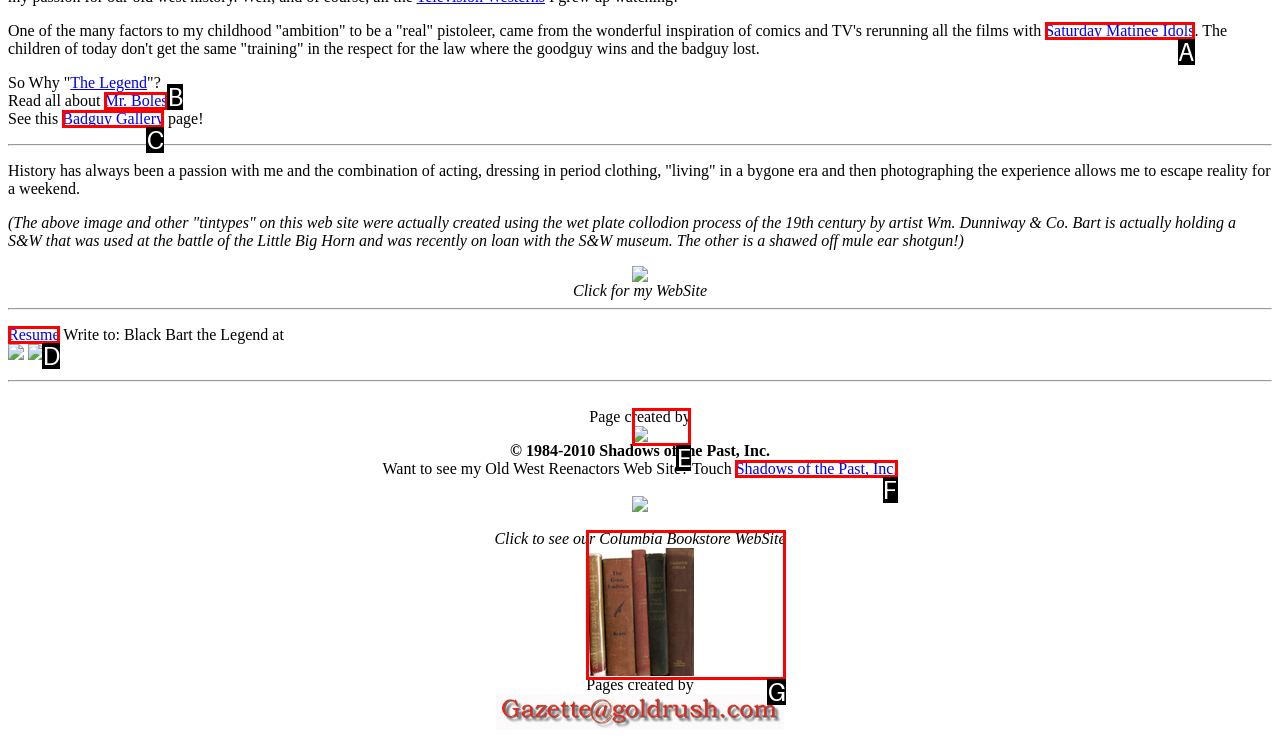Select the correct option based on the description: Shadows of the Past, Inc.
Answer directly with the option’s letter.

F